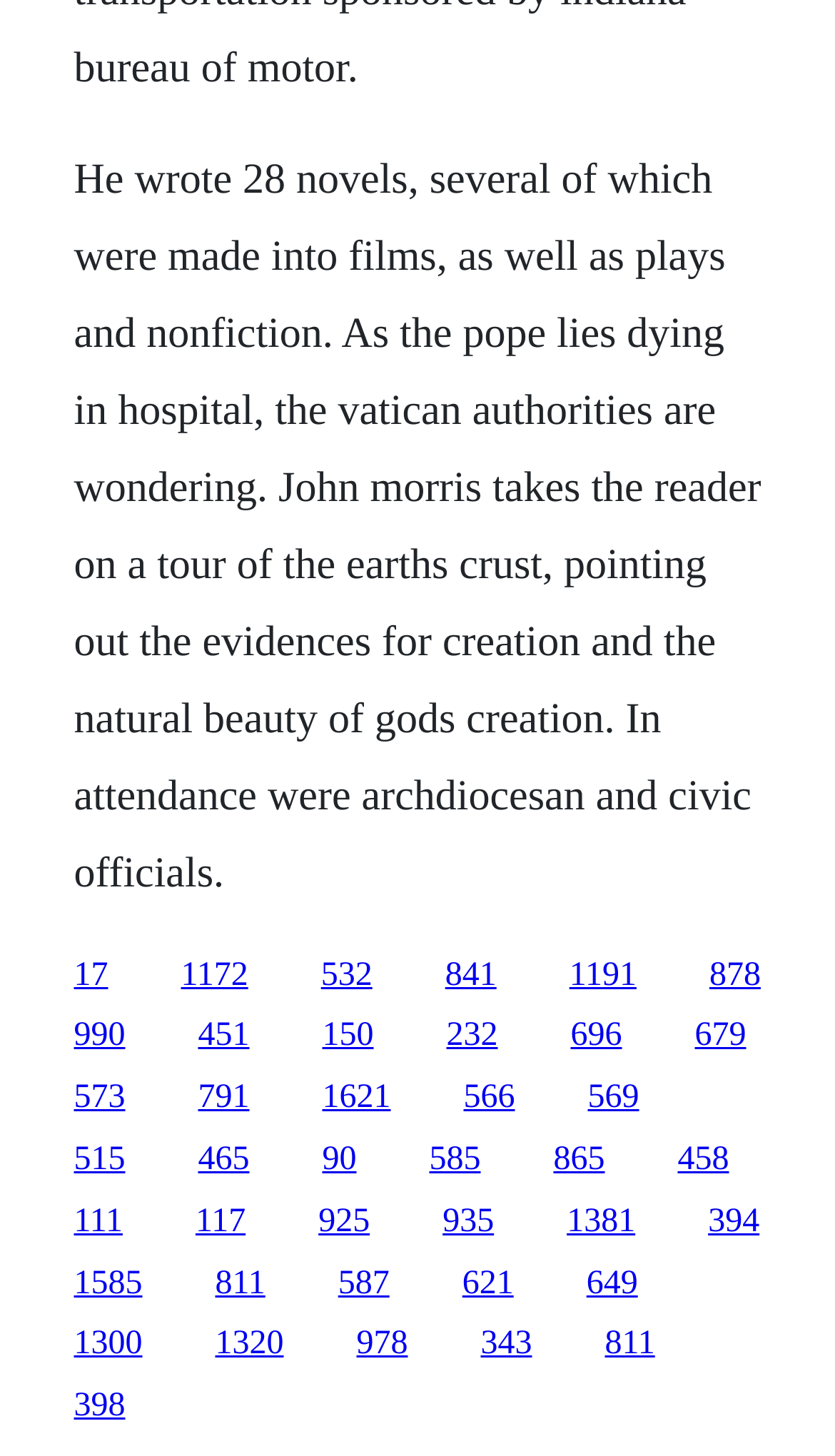What is the author's profession?
Please provide a comprehensive answer to the question based on the webpage screenshot.

The webpage mentions that the author wrote 28 novels, several of which were made into films, as well as plays and nonfiction, indicating that the author is a writer.